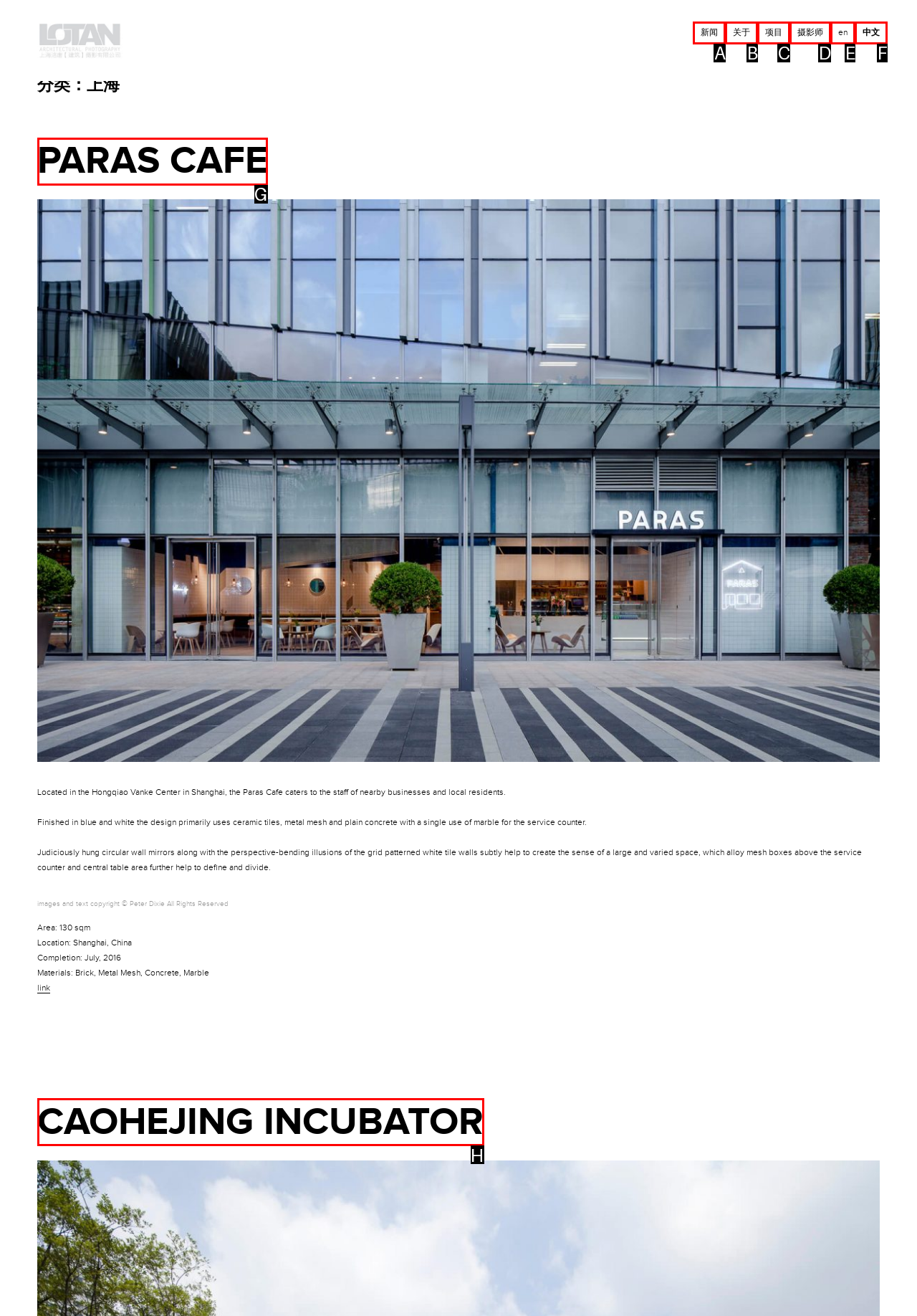Match the description to the correct option: 新闻
Provide the letter of the matching option directly.

A